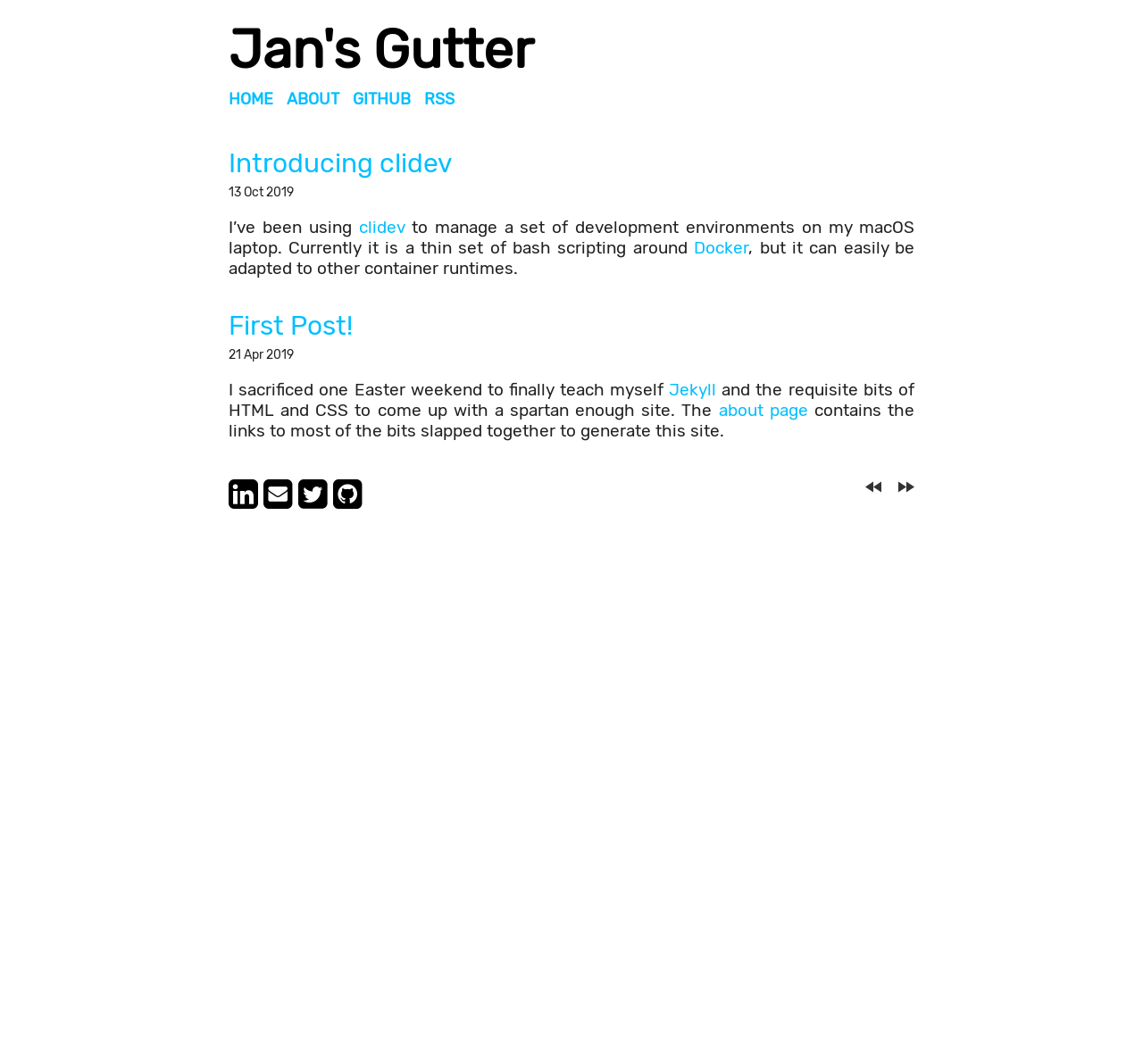Elaborate on the different components and information displayed on the webpage.

The webpage is titled "Jan's Gutter" and has a navigation menu at the top with five links: "HOME", "ABOUT", "GITHUB", and "RSS", aligned horizontally and centered at the top of the page.

Below the navigation menu, there is a heading "Introducing clidev" followed by a link with the same text. To the right of the heading, there is a date "13 Oct 2019". Below the date, there is a paragraph of text describing the use of clidev to manage development environments on a macOS laptop. The paragraph contains links to "clidev" and "Docker".

Further down the page, there is another heading "First Post!" followed by a link with the same text. To the right of the heading, there is a date "21 Apr 2019". Below the date, there is a paragraph of text describing the creation of the website using Jekyll and HTML/CSS. The paragraph contains links to "Jekyll" and the "about page".

At the bottom of the page, there are four small links, arranged horizontally, but their text is not specified.

Overall, the webpage appears to be a personal blog or website, with a simple layout and a focus on text-based content.